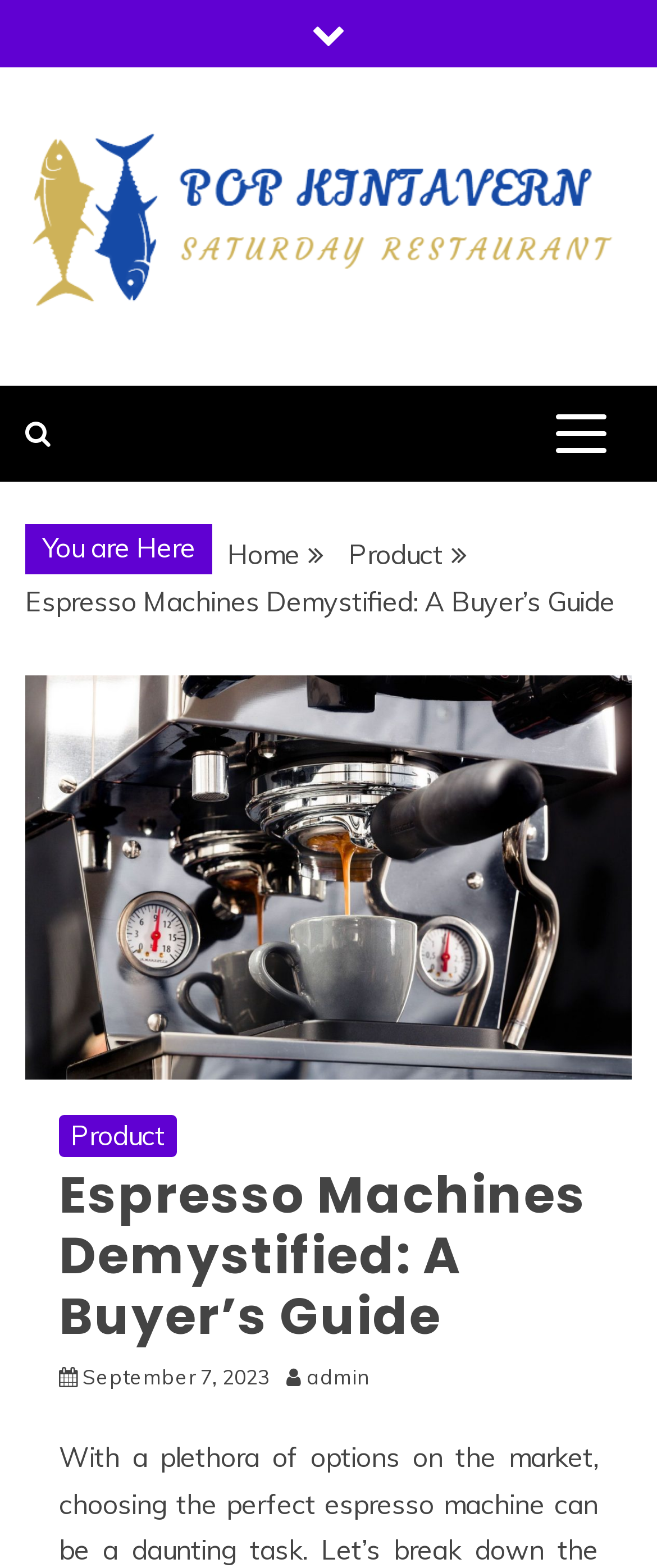Please find the bounding box coordinates in the format (top-left x, top-left y, bottom-right x, bottom-right y) for the given element description. Ensure the coordinates are floating point numbers between 0 and 1. Description: Product

[0.531, 0.343, 0.674, 0.365]